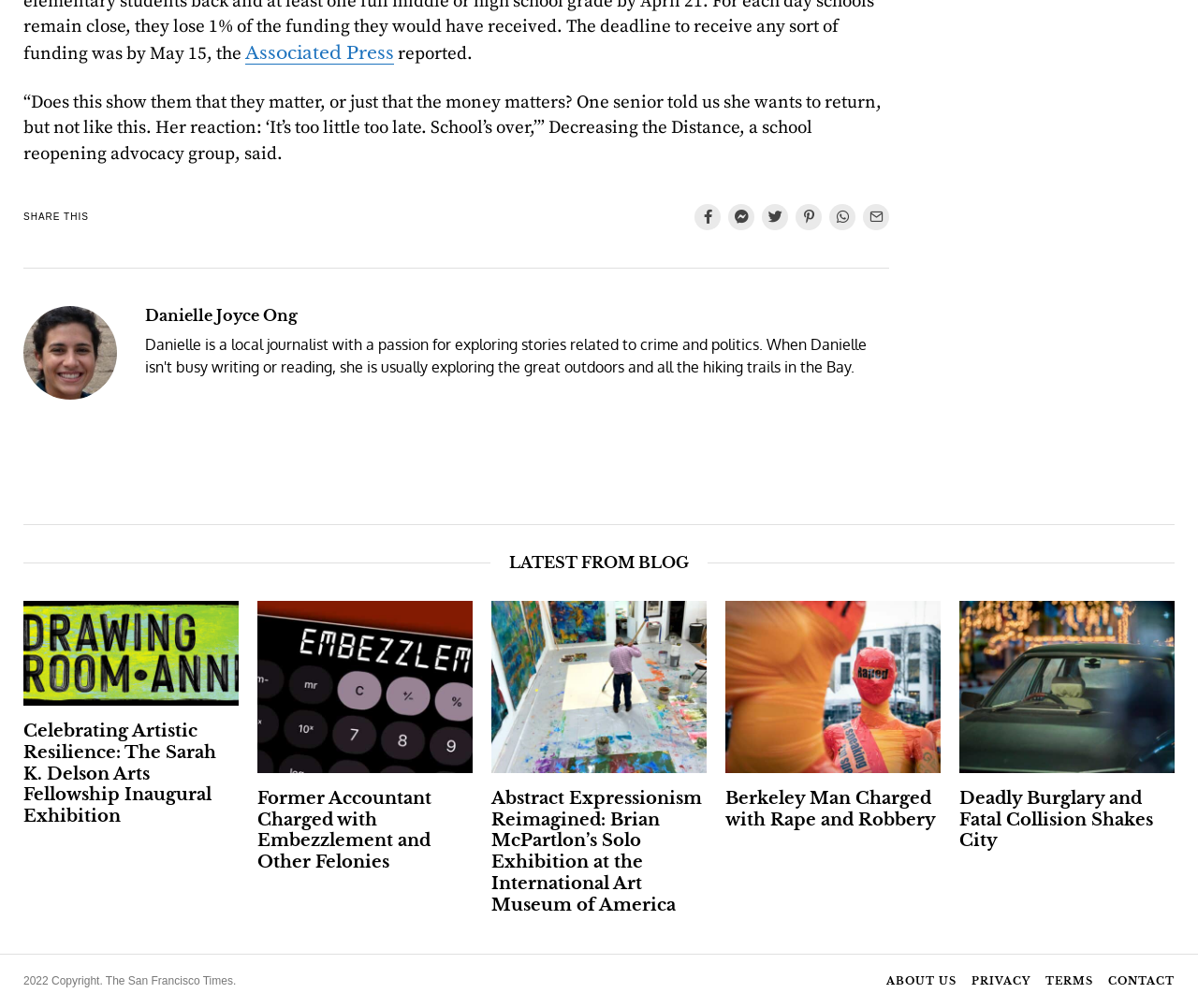Please mark the clickable region by giving the bounding box coordinates needed to complete this instruction: "Read the article 'Celebrating Artistic Resilience: The Sarah K. Delson Arts Fellowship Inaugural Exhibition'".

[0.02, 0.715, 0.18, 0.82]